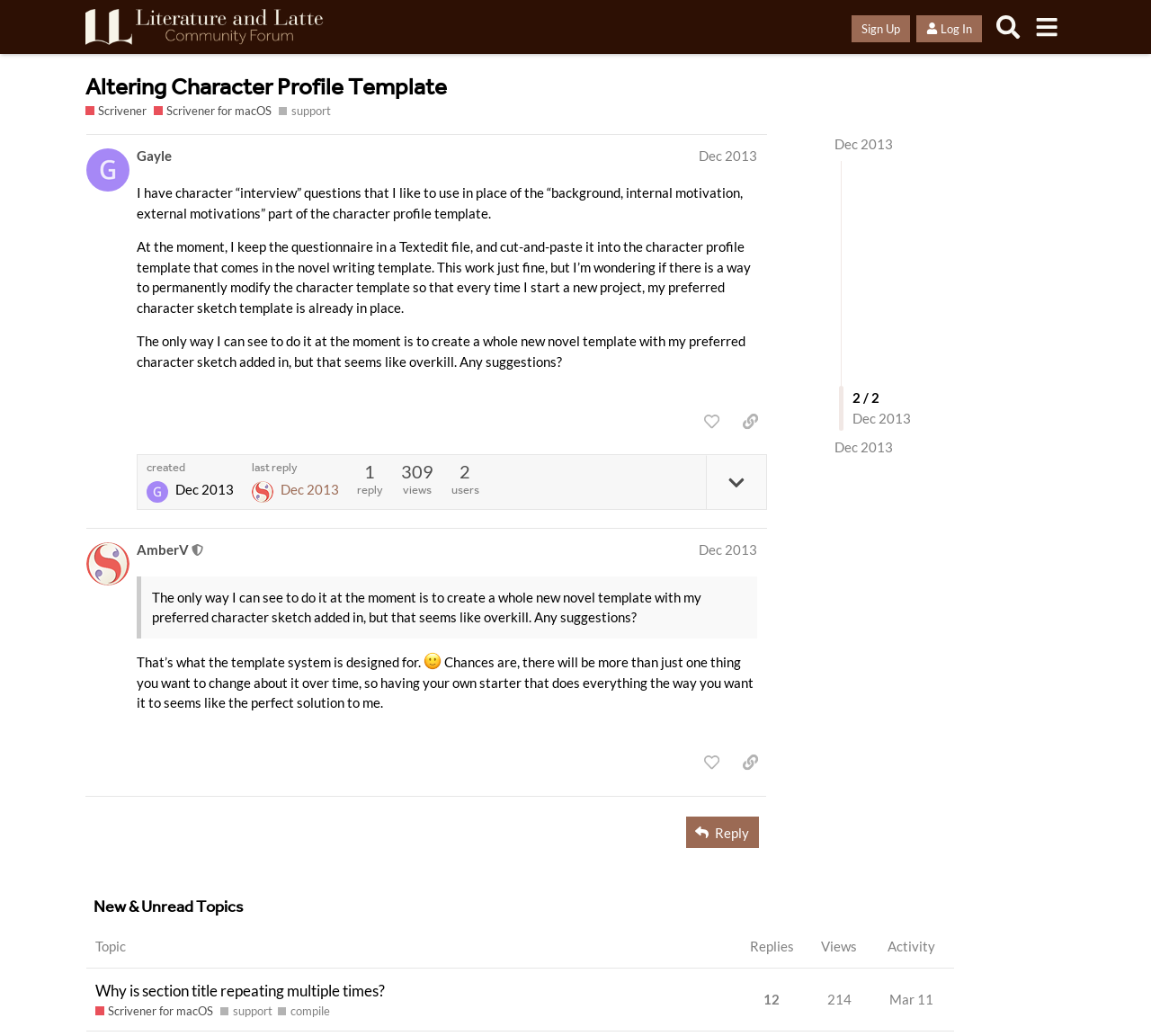Give a concise answer using one word or a phrase to the following question:
How many views does the topic have?

309